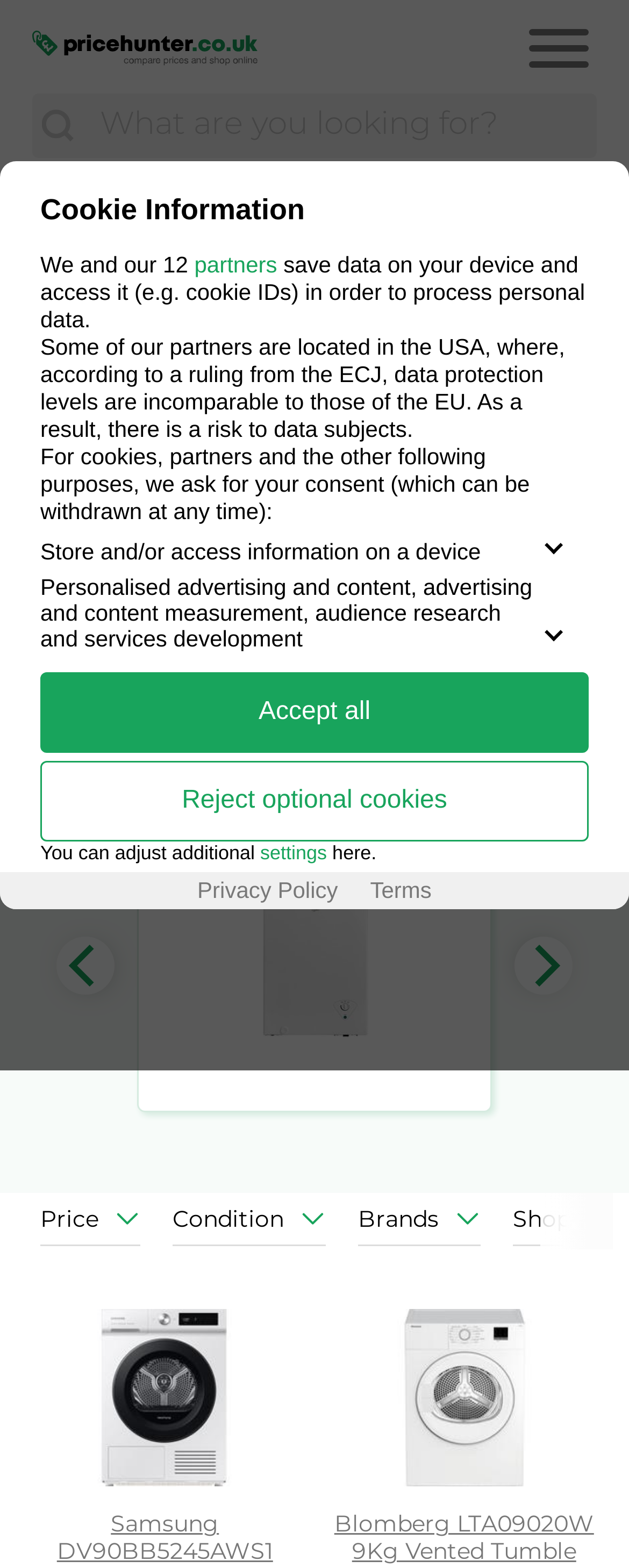Please specify the bounding box coordinates of the area that should be clicked to accomplish the following instruction: "View Samsung DV90BB5245AWS1 9kg Heat Pump Tumble Dryer details". The coordinates should consist of four float numbers between 0 and 1, i.e., [left, top, right, bottom].

[0.054, 0.964, 0.471, 0.998]